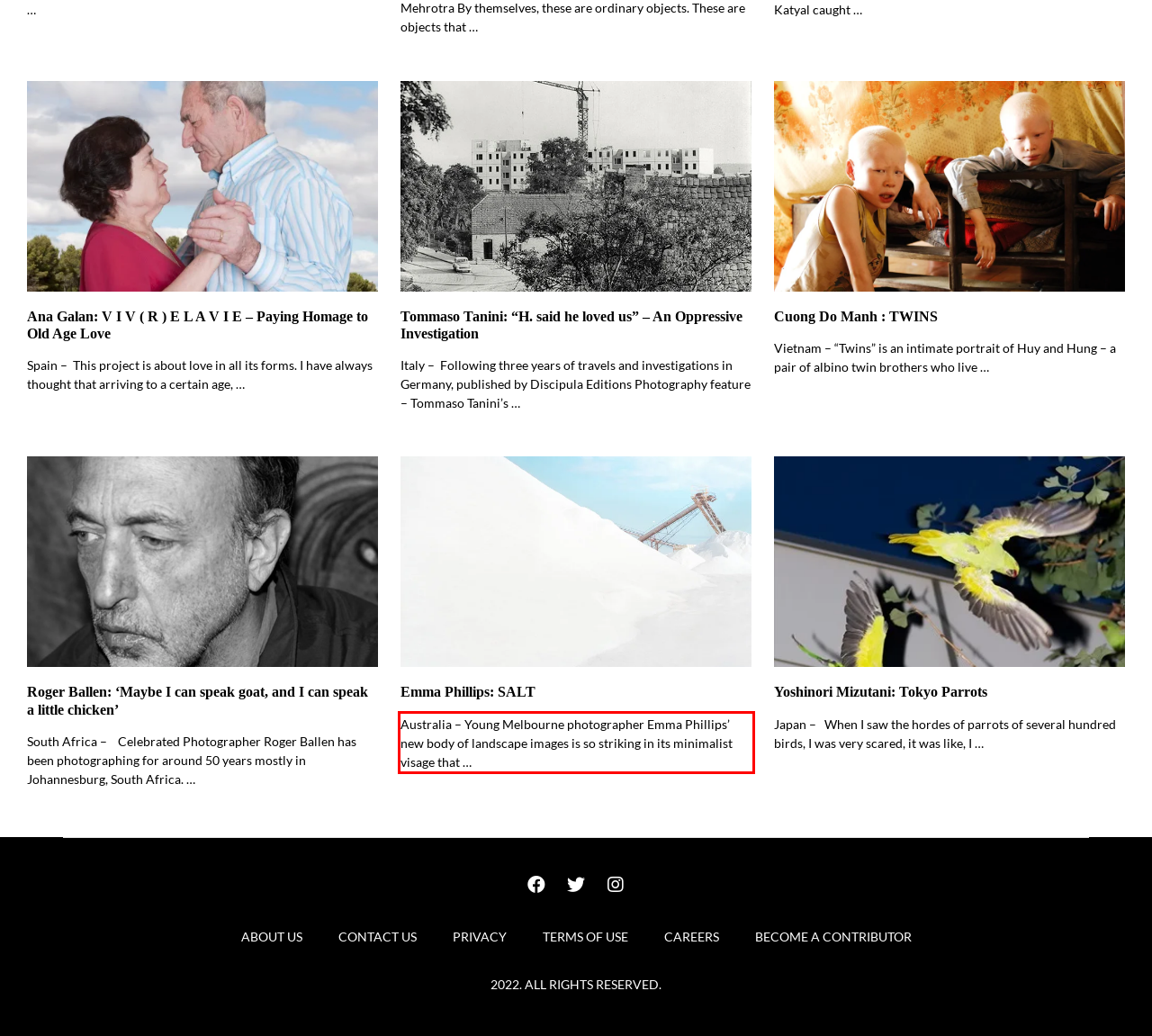Within the screenshot of a webpage, identify the red bounding box and perform OCR to capture the text content it contains.

Australia – Young Melbourne photographer Emma Phillips’ new body of landscape images is so striking in its minimalist visage that …